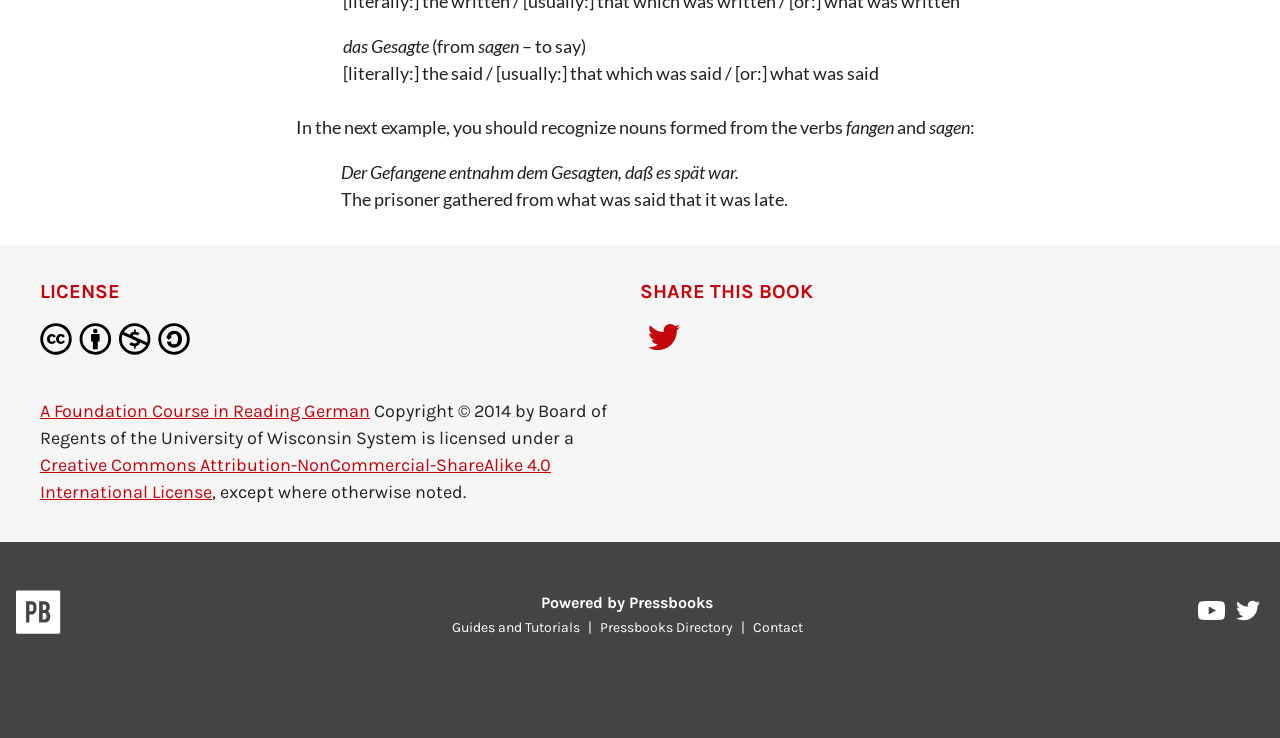What is the name of the book? Analyze the screenshot and reply with just one word or a short phrase.

A Foundation Course in Reading German